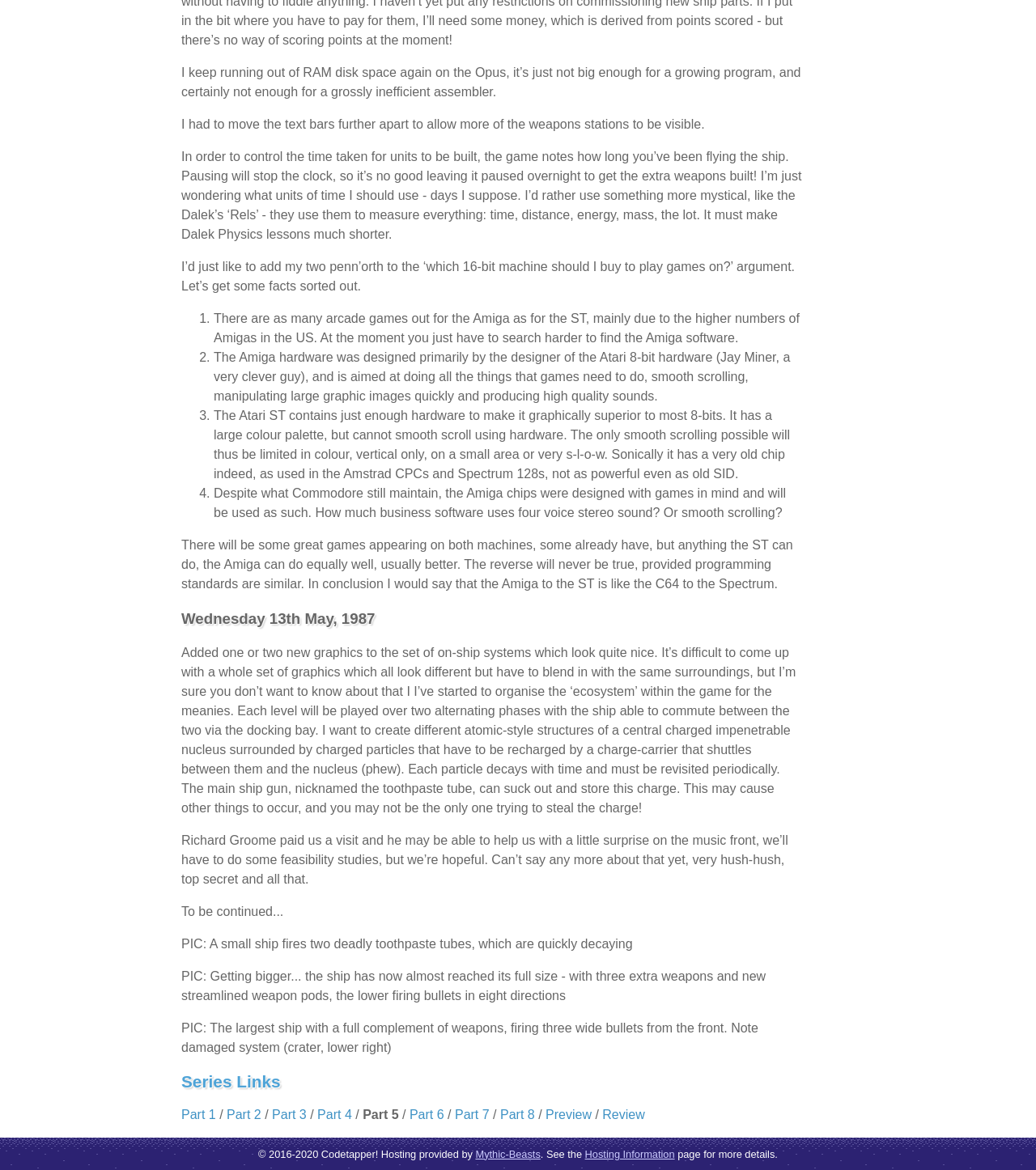Provide a brief response in the form of a single word or phrase:
How many parts are there in the series?

At least 8